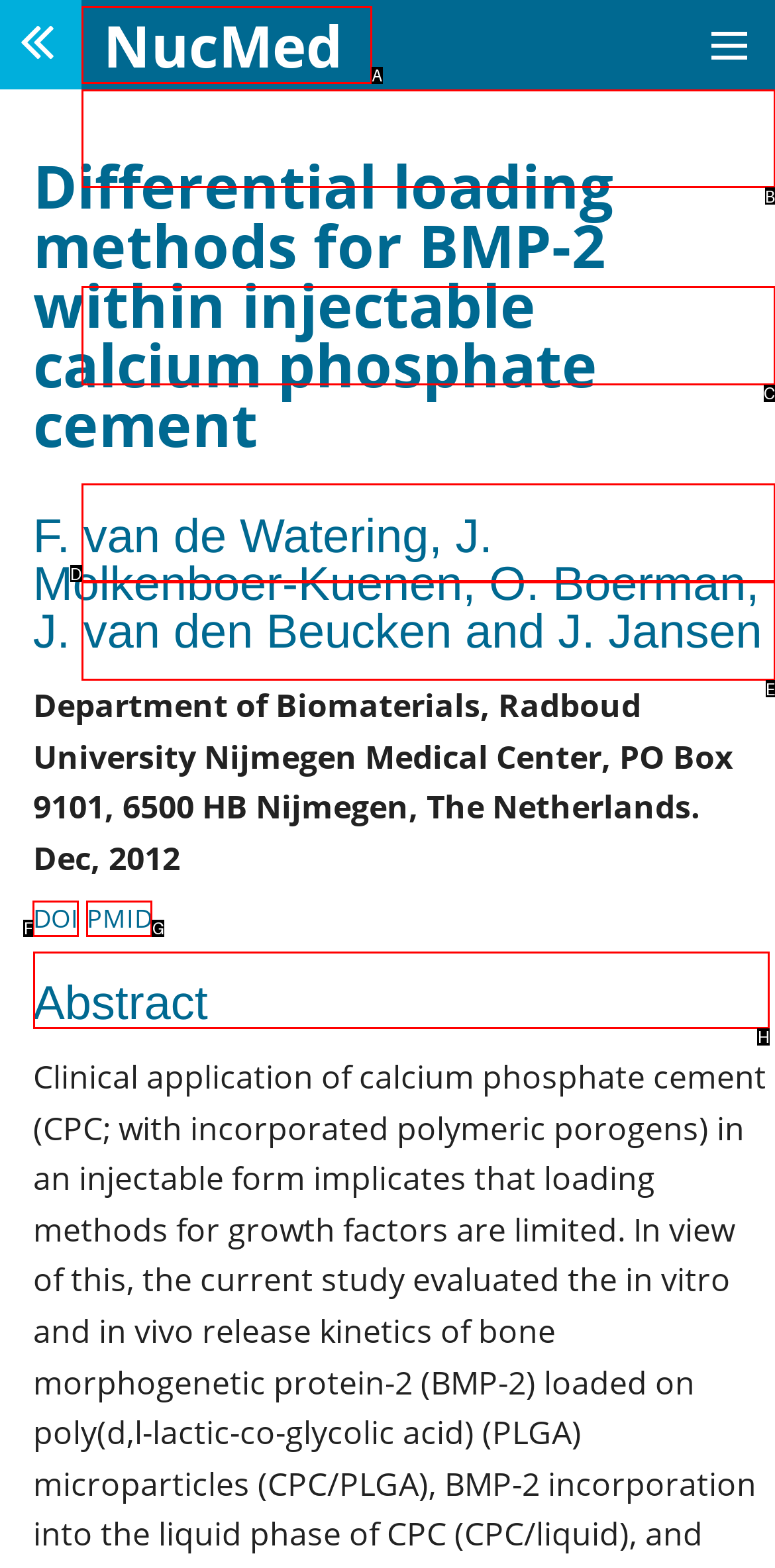Pick the option that should be clicked to perform the following task: Read the abstract
Answer with the letter of the selected option from the available choices.

H